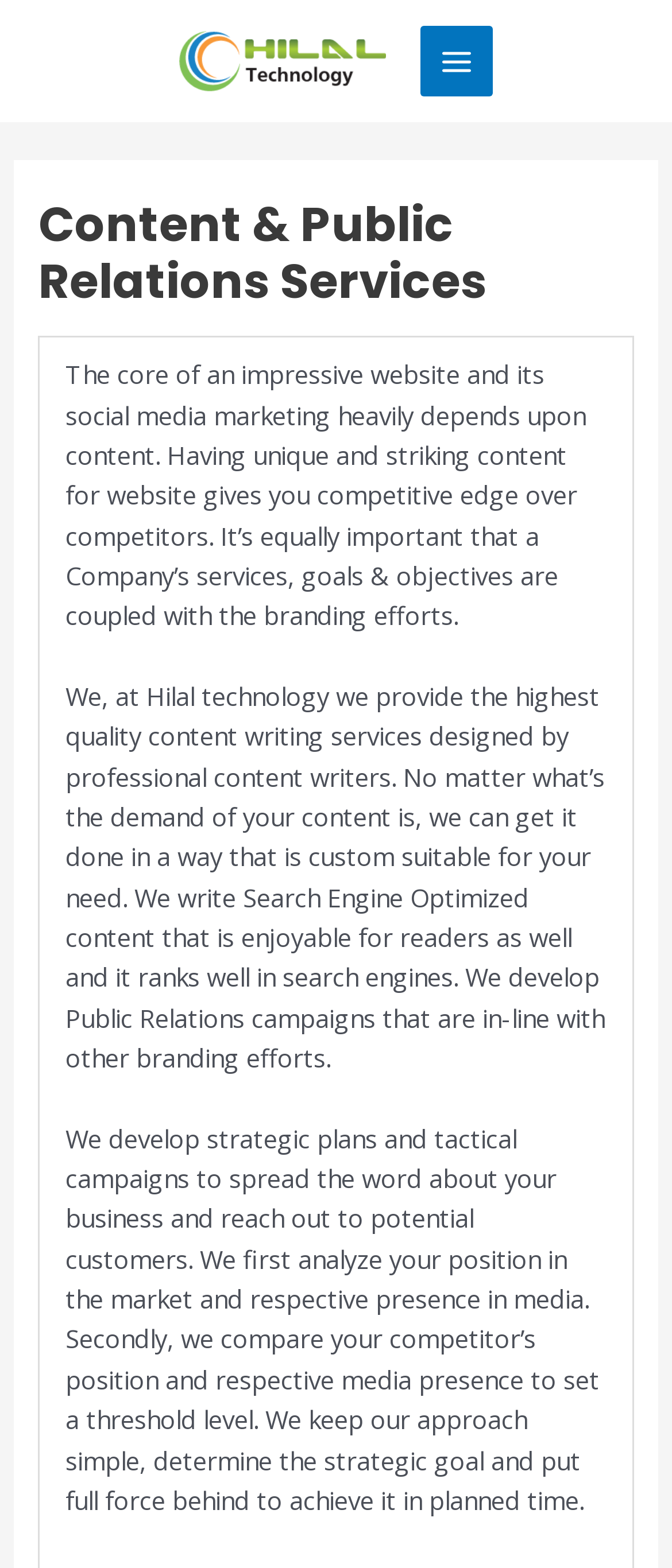Locate the UI element described by alt="Hilal Technology" in the provided webpage screenshot. Return the bounding box coordinates in the format (top-left x, top-left y, bottom-right x, bottom-right y), ensuring all values are between 0 and 1.

[0.267, 0.026, 0.575, 0.048]